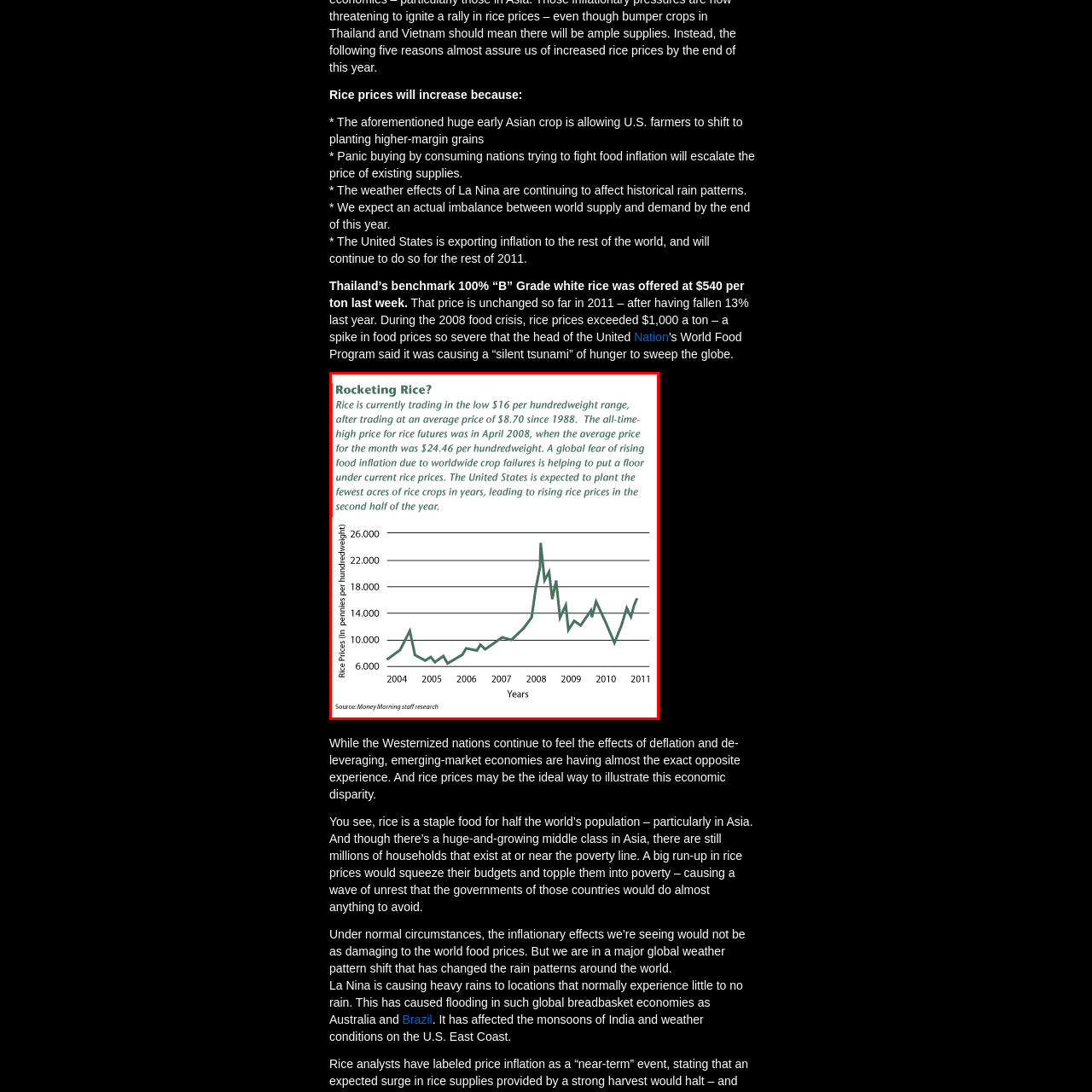Focus on the section encased in the red border, What was the average price of rice from 1988 to 2004? Give your response as a single word or phrase.

$8.70